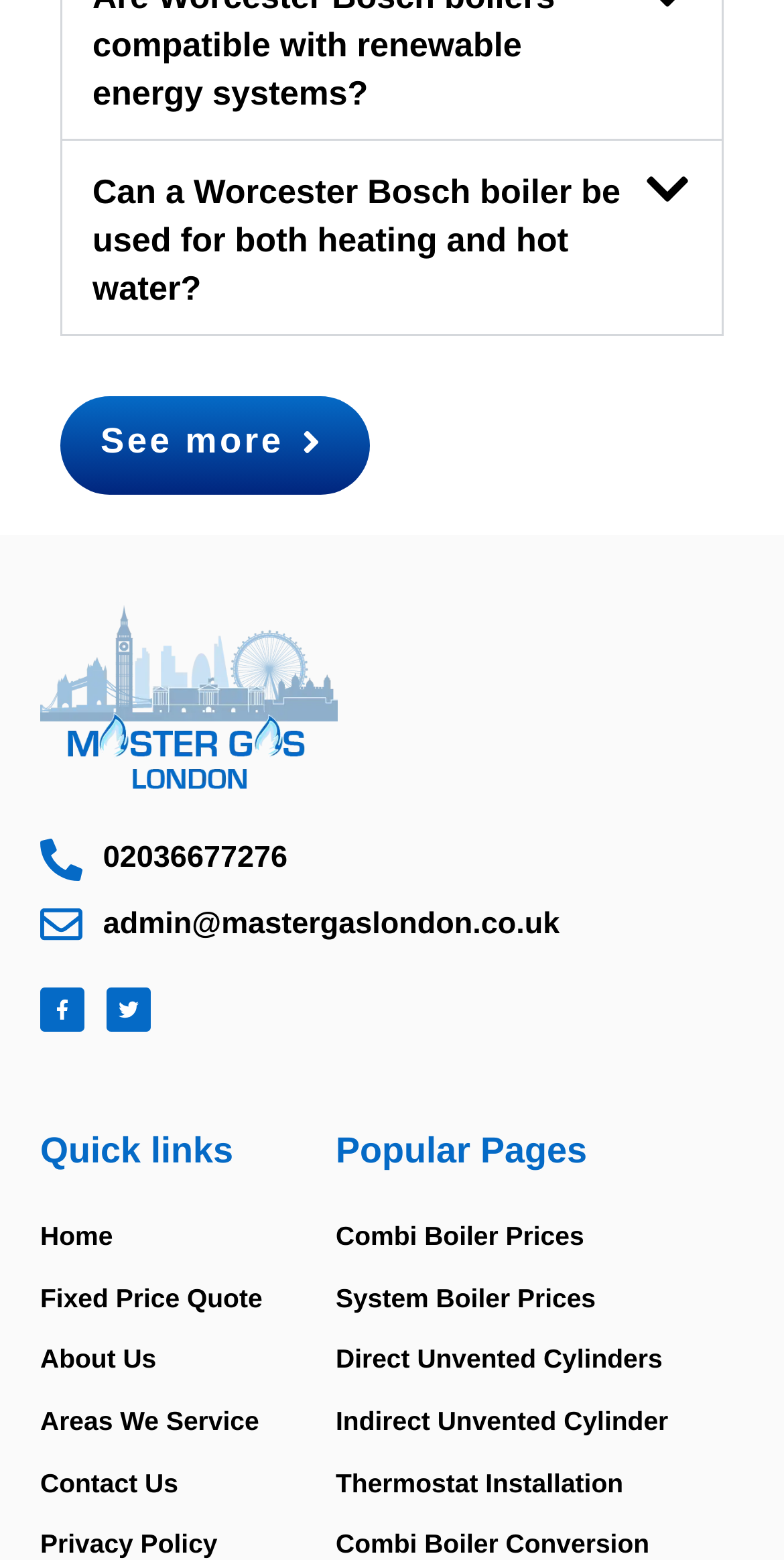Analyze the image and answer the question with as much detail as possible: 
What are the social media platforms available?

The social media platforms can be found in the links 'Facebook-f' and 'Twitter' which are located at the top of the webpage, indicating that Master Gas London has presence on these platforms.